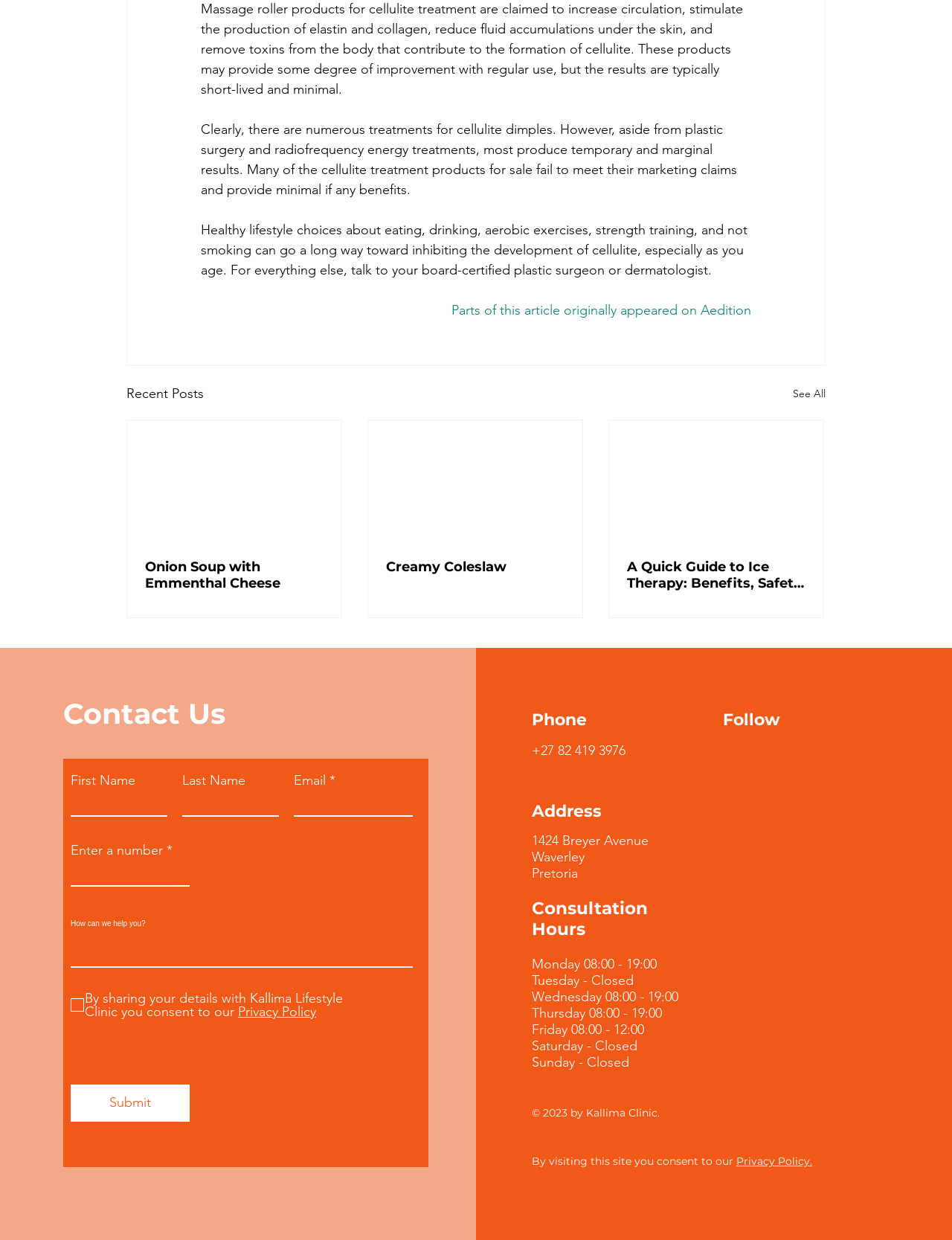Can you identify the bounding box coordinates of the clickable region needed to carry out this instruction: 'Click the 'Onion Soup with Emmenthal Cheese' link'? The coordinates should be four float numbers within the range of 0 to 1, stated as [left, top, right, bottom].

[0.152, 0.451, 0.34, 0.477]